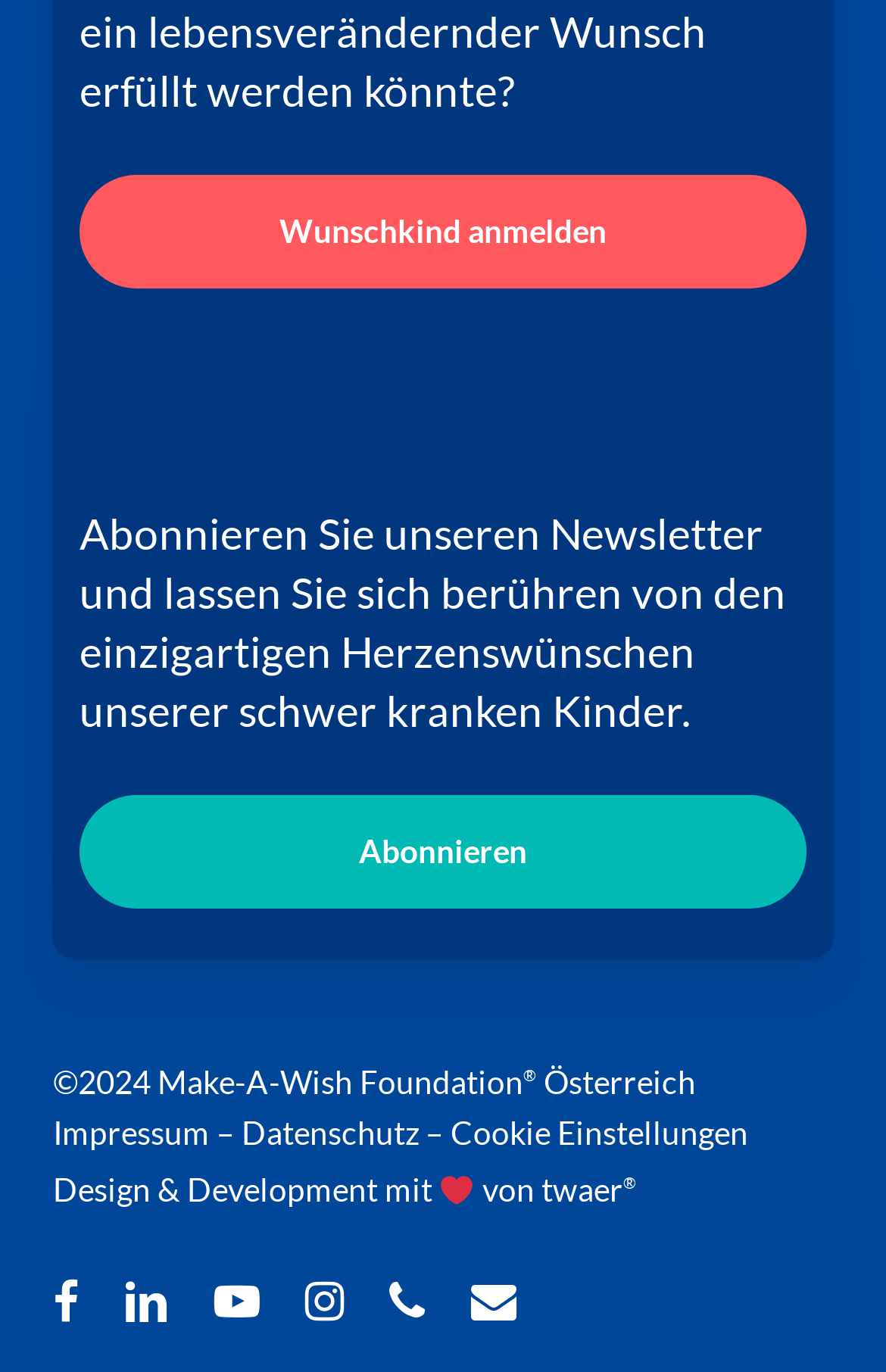Provide a brief response to the question below using one word or phrase:
How many social media links are available?

5